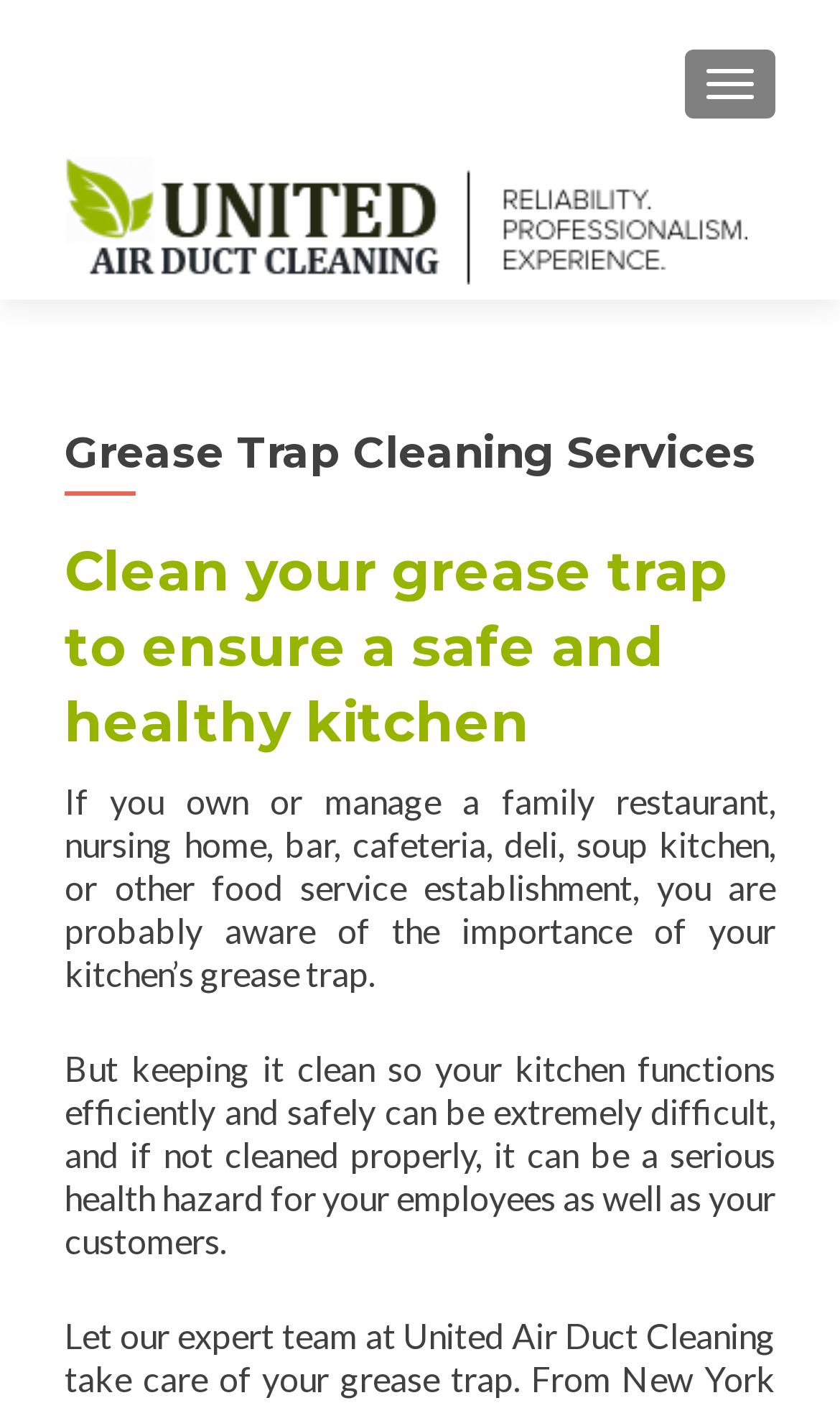Please give a succinct answer using a single word or phrase:
What type of establishments need grease trap cleaning?

Food service establishments